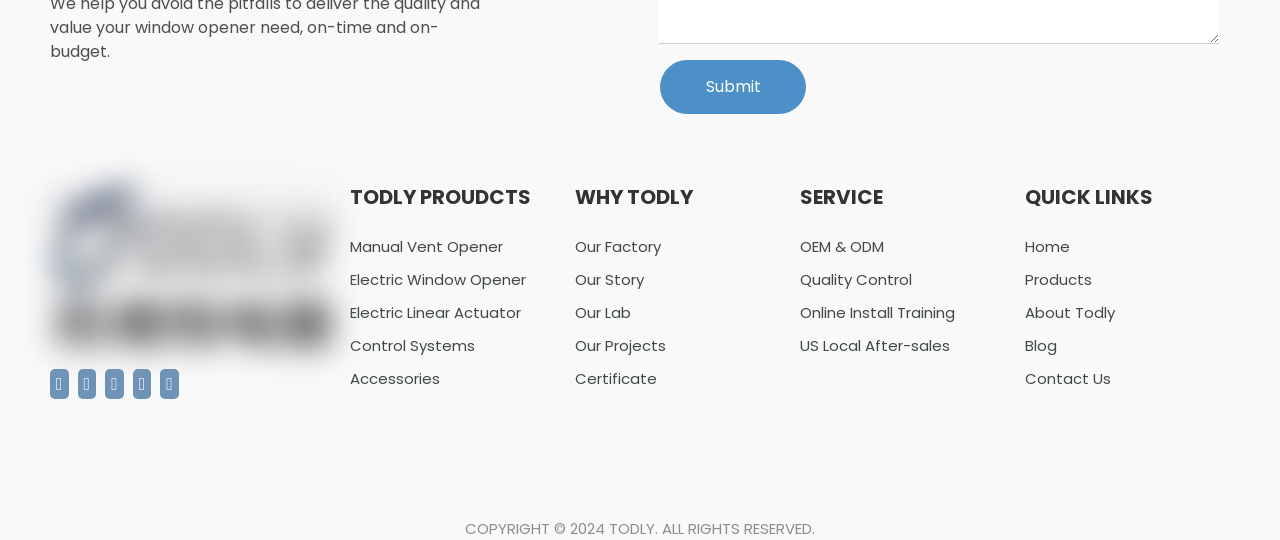Please give the bounding box coordinates of the area that should be clicked to fulfill the following instruction: "Learn about Electric Window Opener". The coordinates should be in the format of four float numbers from 0 to 1, i.e., [left, top, right, bottom].

[0.273, 0.498, 0.411, 0.537]